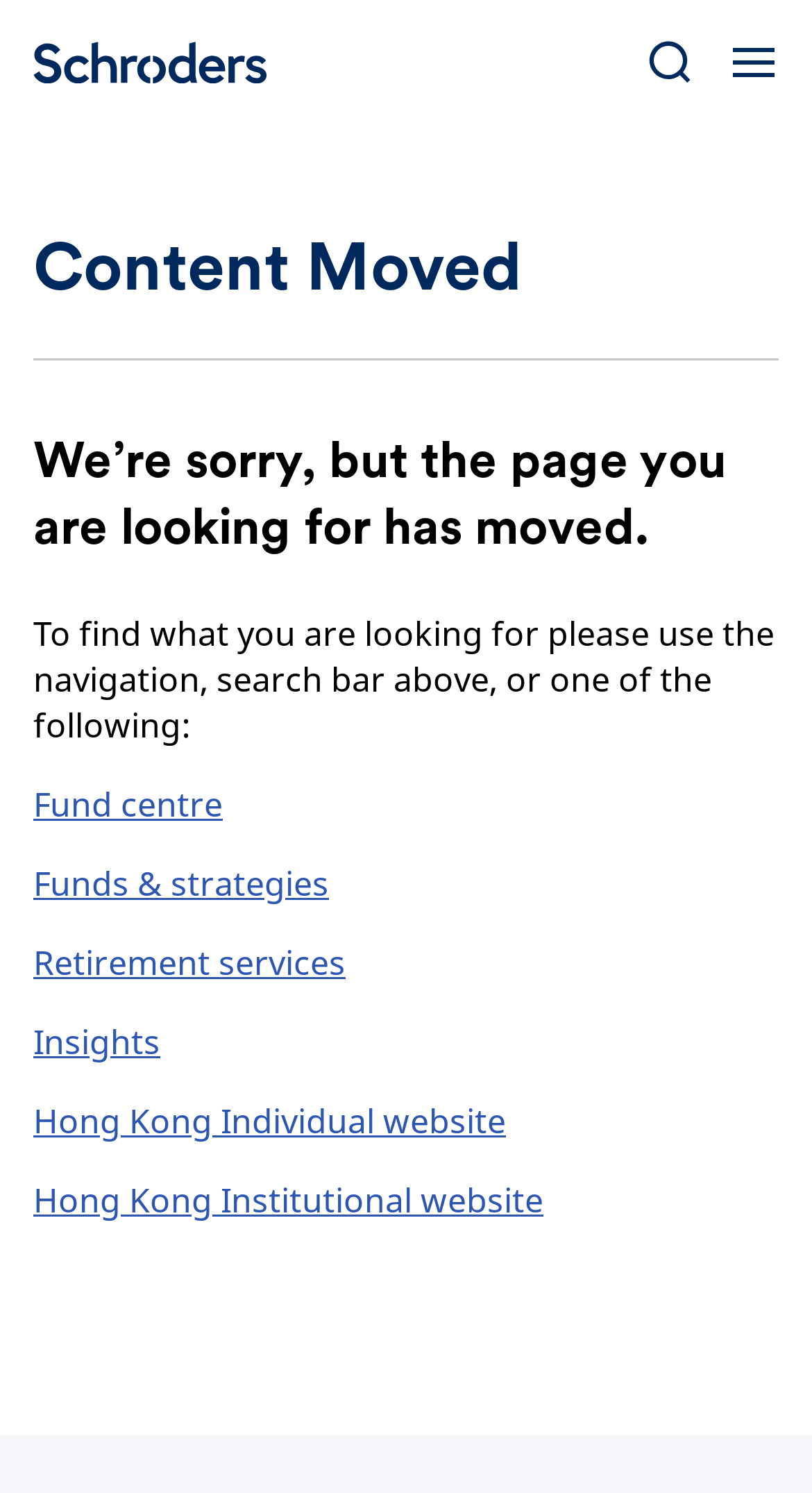Provide the bounding box for the UI element matching this description: "Hong Kong Individual website".

[0.041, 0.735, 0.623, 0.766]